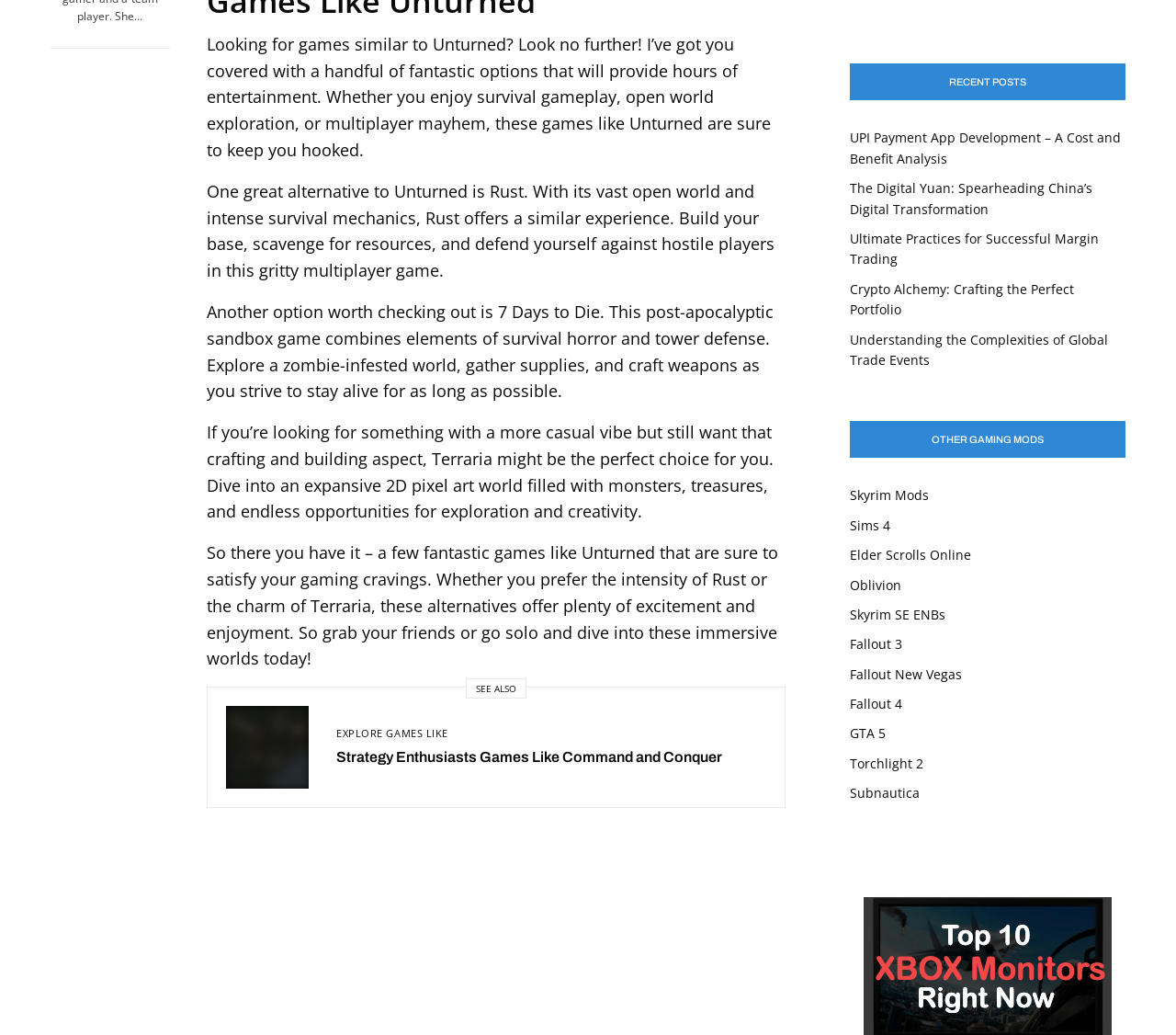Show the bounding box coordinates for the element that needs to be clicked to execute the following instruction: "Click on the link to explore games like Command and Conquer". Provide the coordinates in the form of four float numbers between 0 and 1, i.e., [left, top, right, bottom].

[0.192, 0.682, 0.262, 0.762]